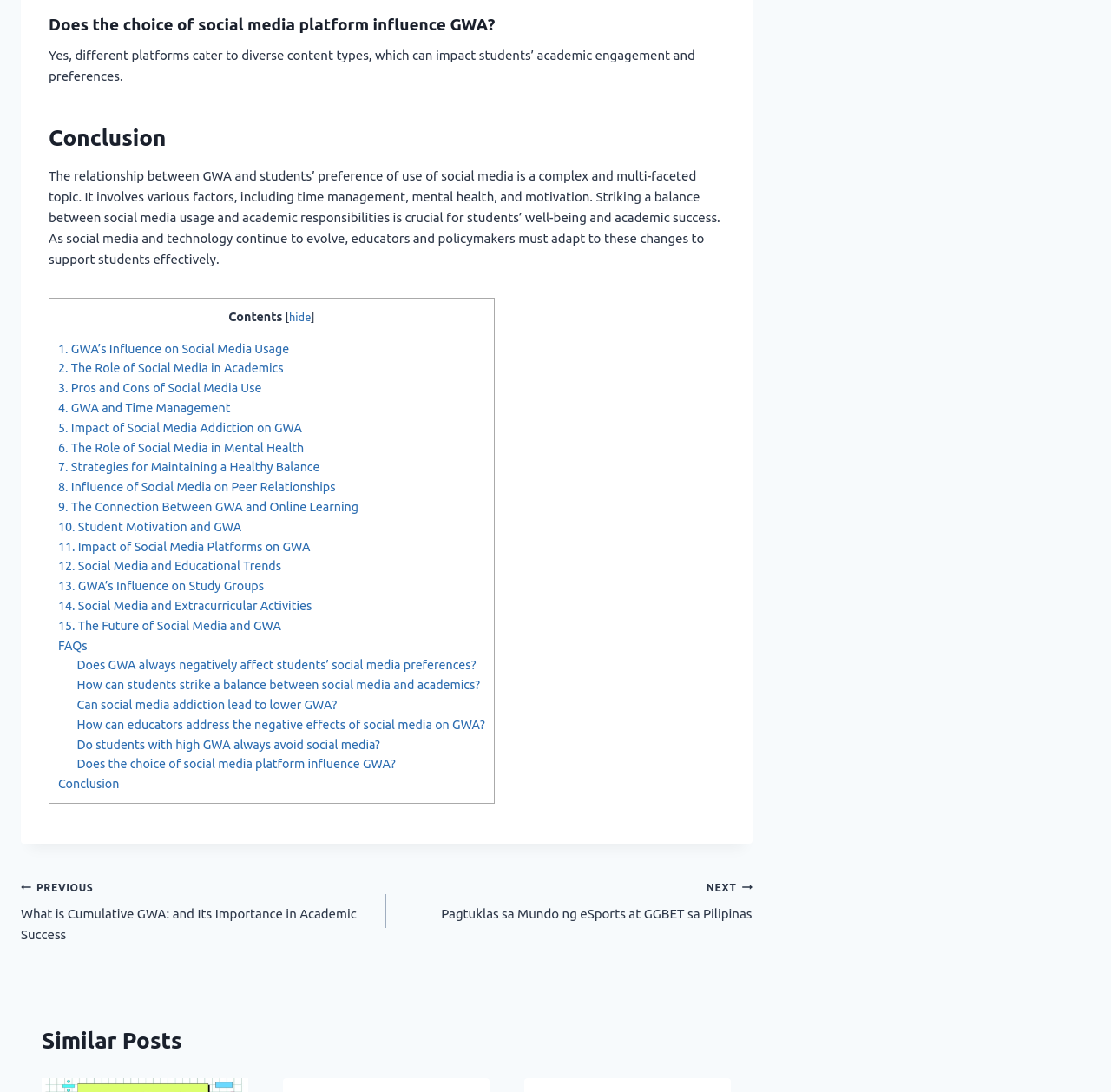Can you identify the bounding box coordinates of the clickable region needed to carry out this instruction: 'Click on '1. GWA’s Influence on Social Media Usage''? The coordinates should be four float numbers within the range of 0 to 1, stated as [left, top, right, bottom].

[0.052, 0.313, 0.26, 0.326]